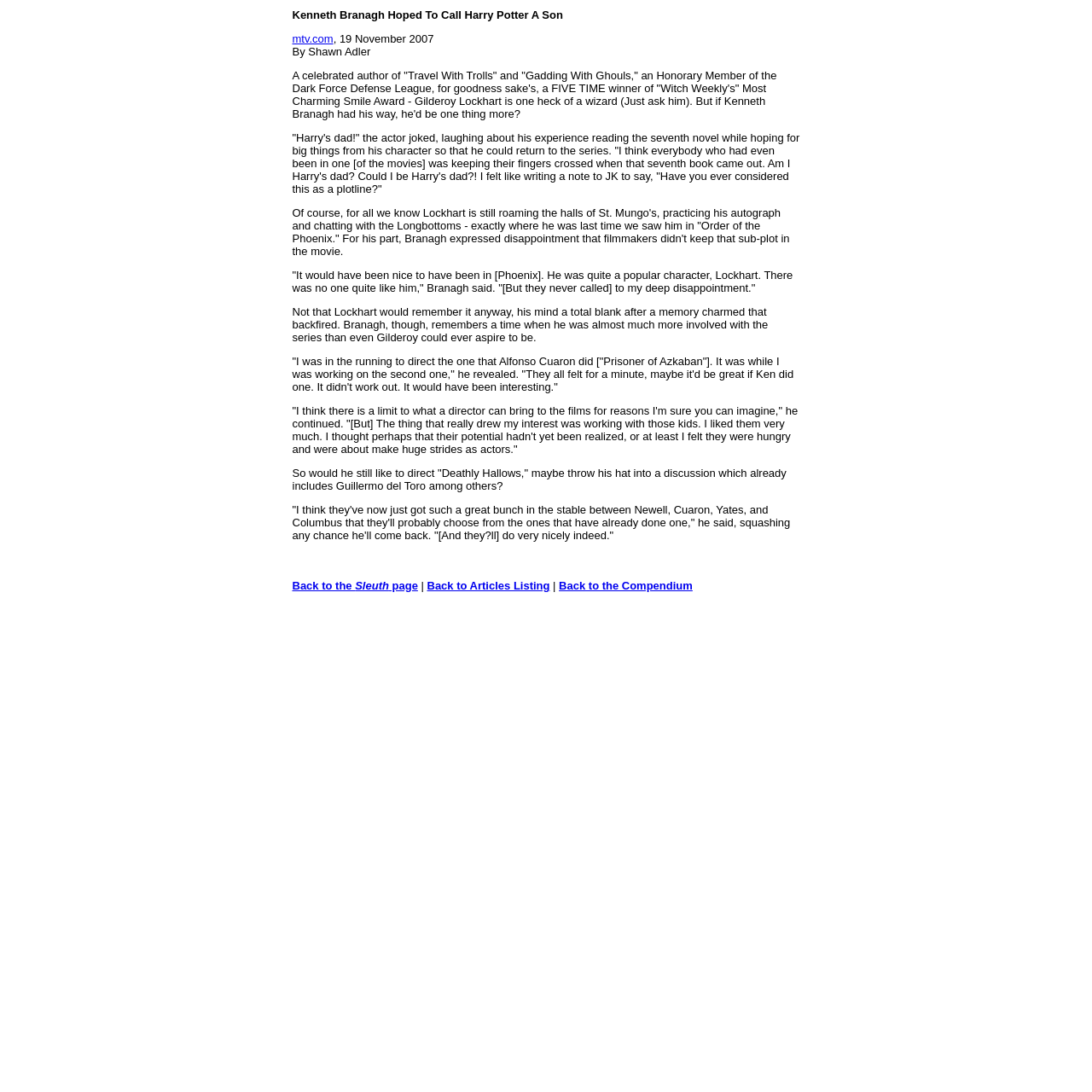Using the information in the image, give a detailed answer to the following question: What is the name of the movie that Alfonso Cuaron directed?

The text states that Kenneth Branagh was in the running to direct the movie that Alfonso Cuaron eventually directed, which is 'Prisoner of Azkaban'.